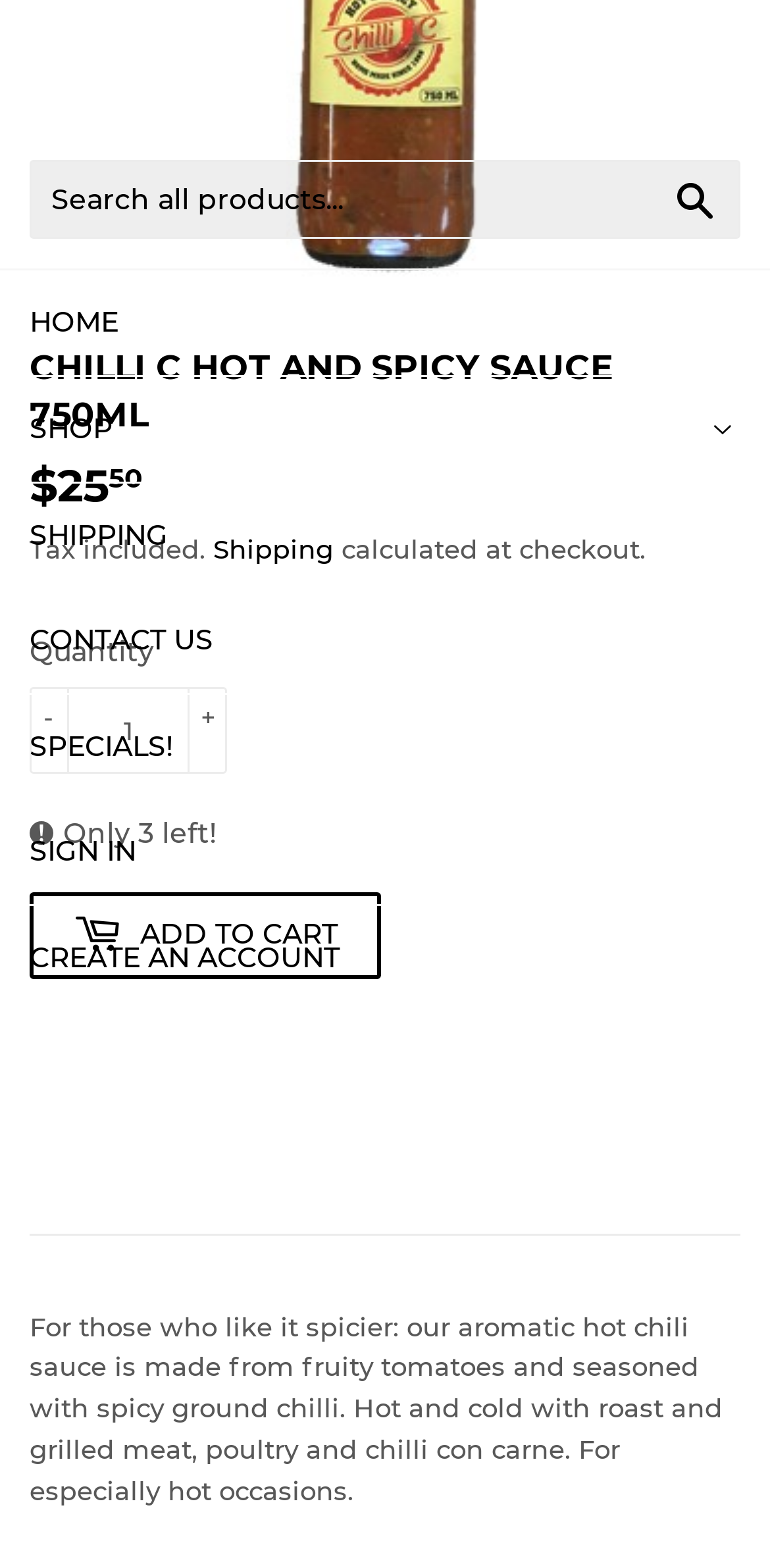What is the quantity of the product that can be added to the cart?
Based on the content of the image, thoroughly explain and answer the question.

The quantity of the product that can be added to the cart is not specified, but there is a textbox element labeled 'quantity' where the user can input the desired quantity, and buttons to increment or decrement the quantity.